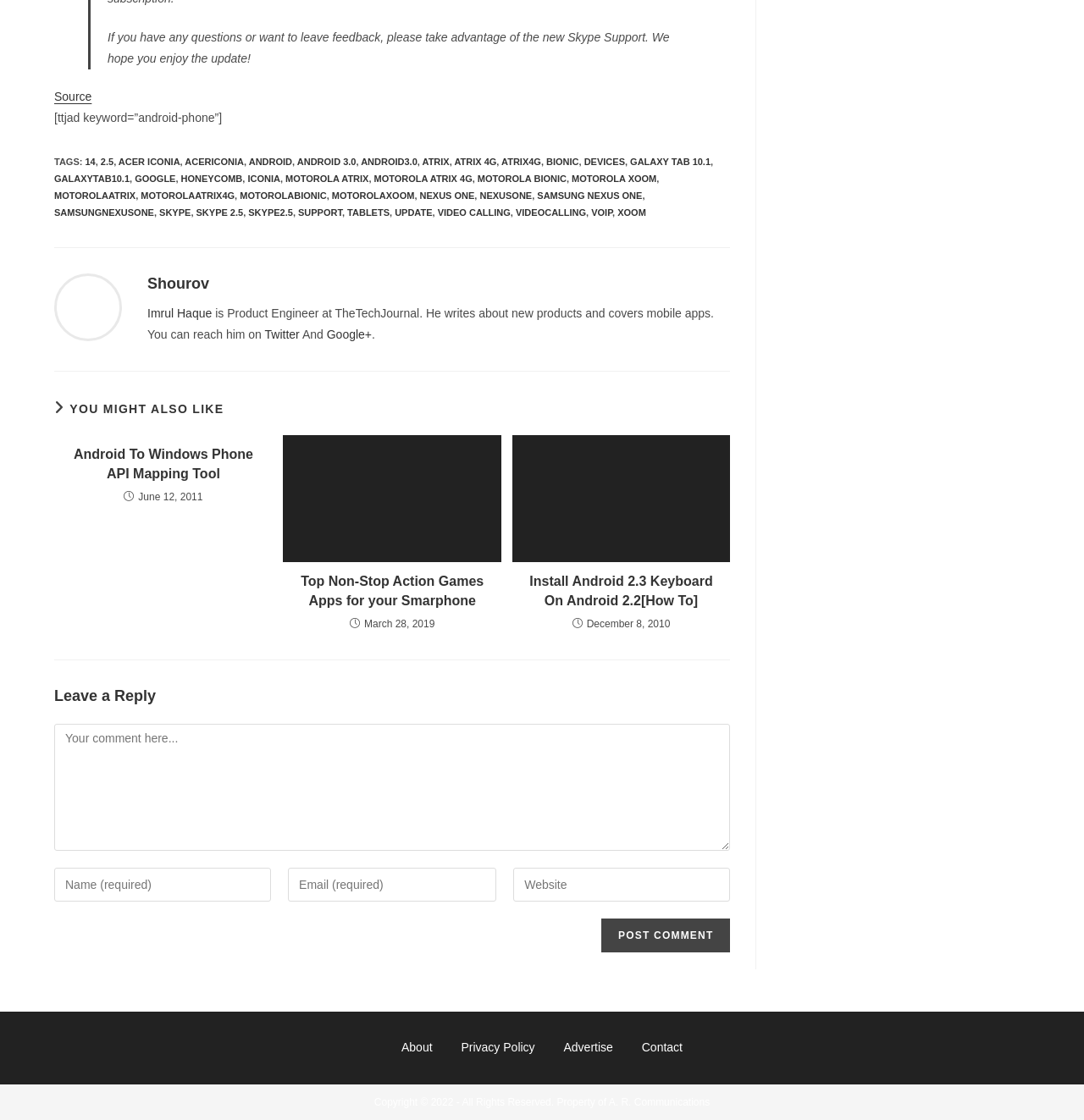Show the bounding box coordinates of the element that should be clicked to complete the task: "Read more about the article 'Top Non-Stop Action Games Apps for your Smarphone'".

[0.261, 0.389, 0.463, 0.502]